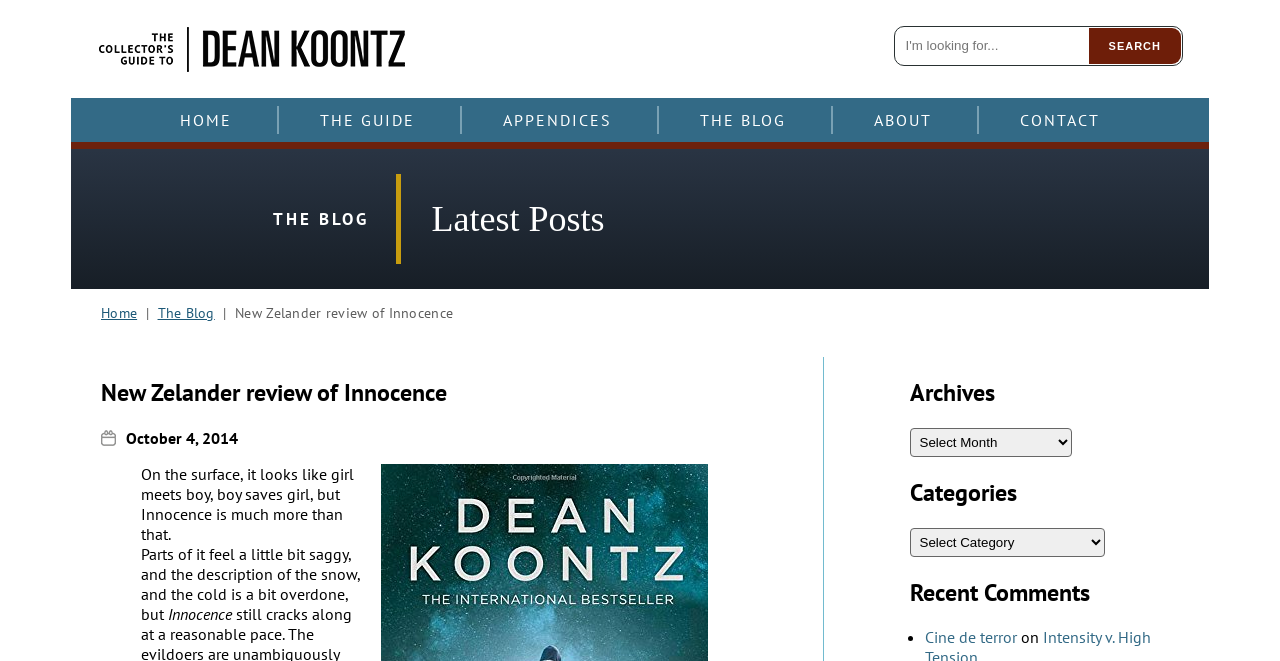Please indicate the bounding box coordinates for the clickable area to complete the following task: "select a category". The coordinates should be specified as four float numbers between 0 and 1, i.e., [left, top, right, bottom].

[0.711, 0.798, 0.863, 0.842]